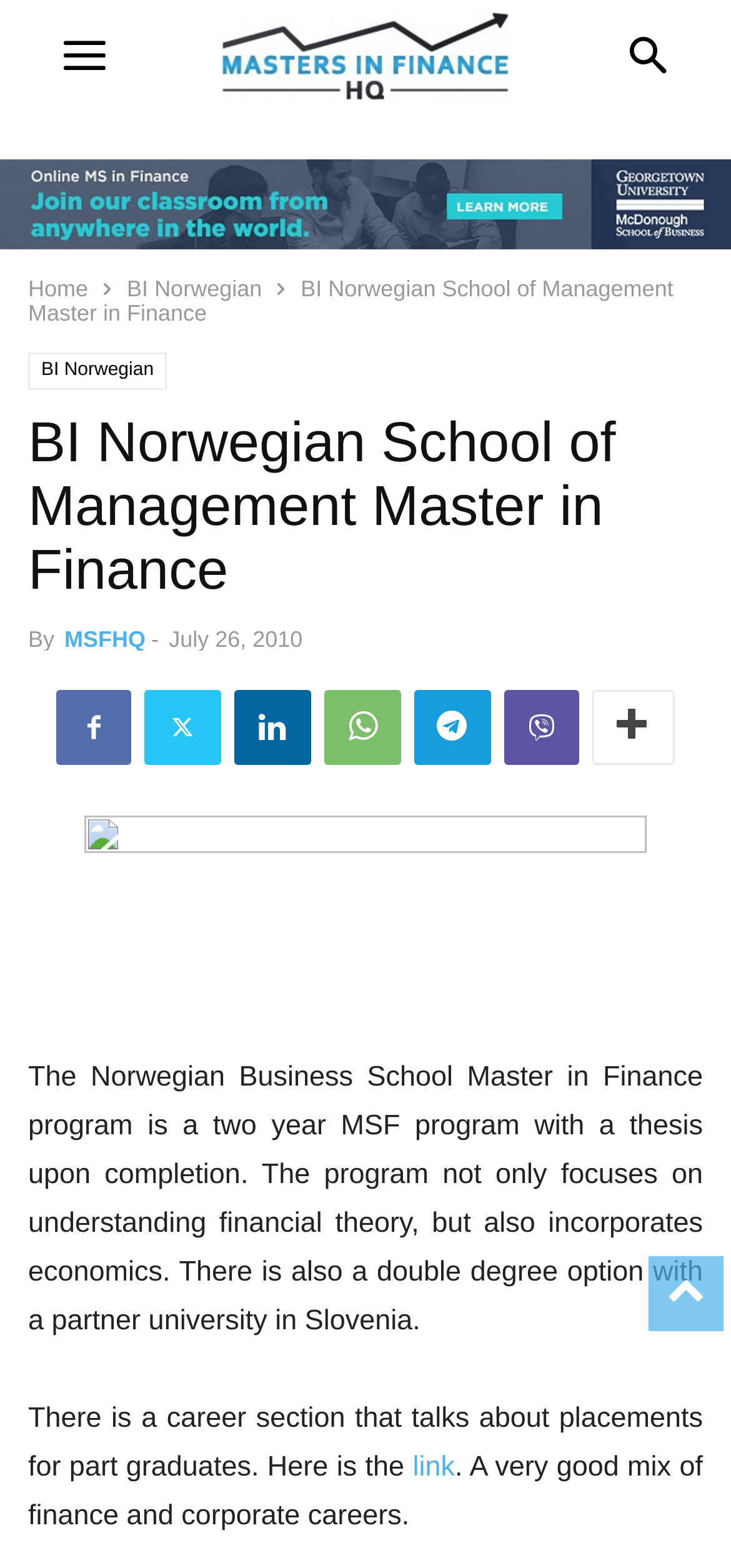Identify the bounding box coordinates for the element you need to click to achieve the following task: "Click on the link icon". Provide the bounding box coordinates as four float numbers between 0 and 1, in the form [left, top, right, bottom].

[0.077, 0.44, 0.179, 0.488]